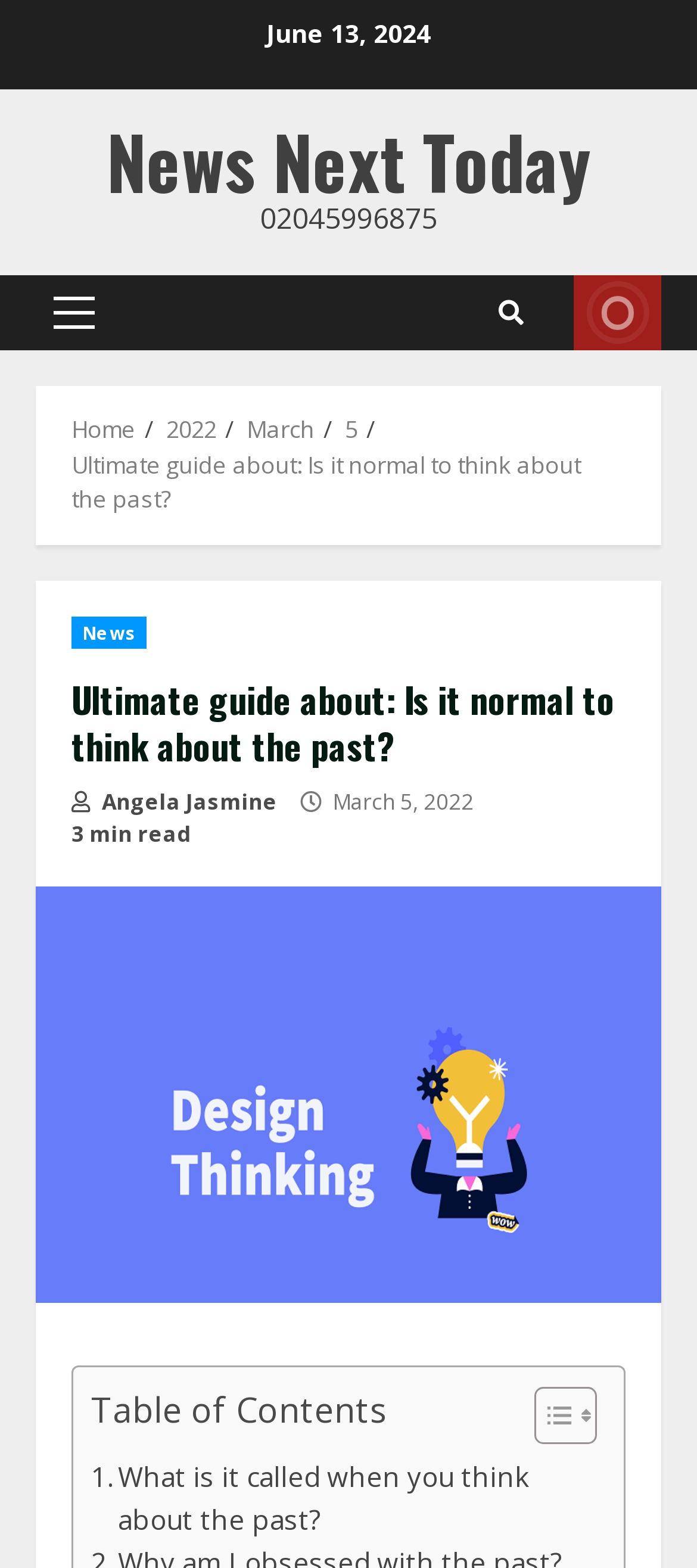Pinpoint the bounding box coordinates of the element you need to click to execute the following instruction: "Toggle the table of contents". The bounding box should be represented by four float numbers between 0 and 1, in the format [left, top, right, bottom].

[0.728, 0.883, 0.844, 0.928]